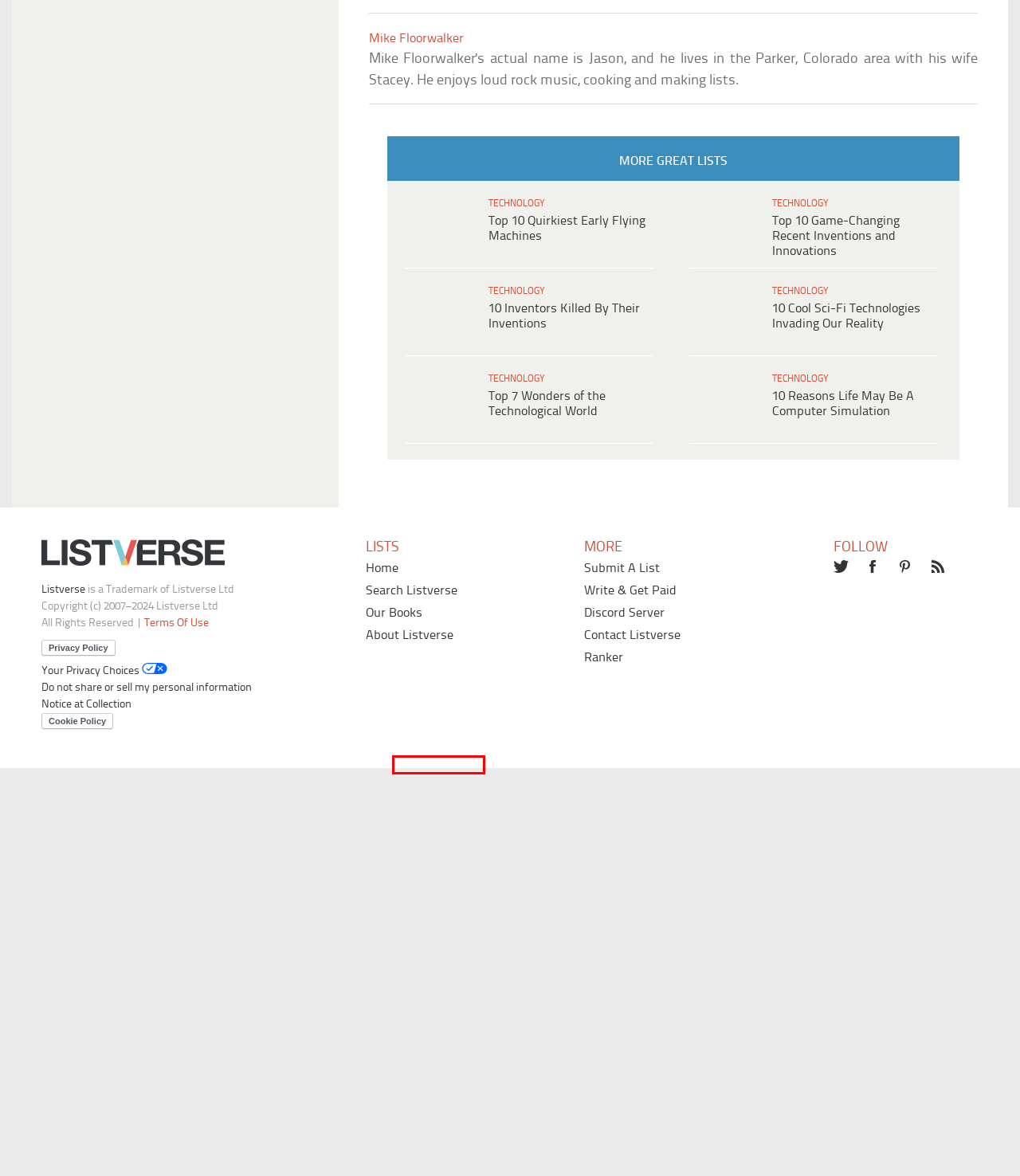Look at the given screenshot of a webpage with a red rectangle bounding box around a UI element. Pick the description that best matches the new webpage after clicking the element highlighted. The descriptions are:
A. Disclaimer / Website Terms Of Use - Listverse
B. Top 10 Near Misses With Nuclear Weapons - Listverse
C. Write & Get Paid - Listverse
D. The 10 Most Pioneering Yet Polarizing Premieres in Classical Music - Listverse
E. 10 Most Intriguing Atmospheric Events That Could Happen Near You - Listverse
F. Search - Listverse
G. Submit A List - Listverse
H. Books - Listverse

H